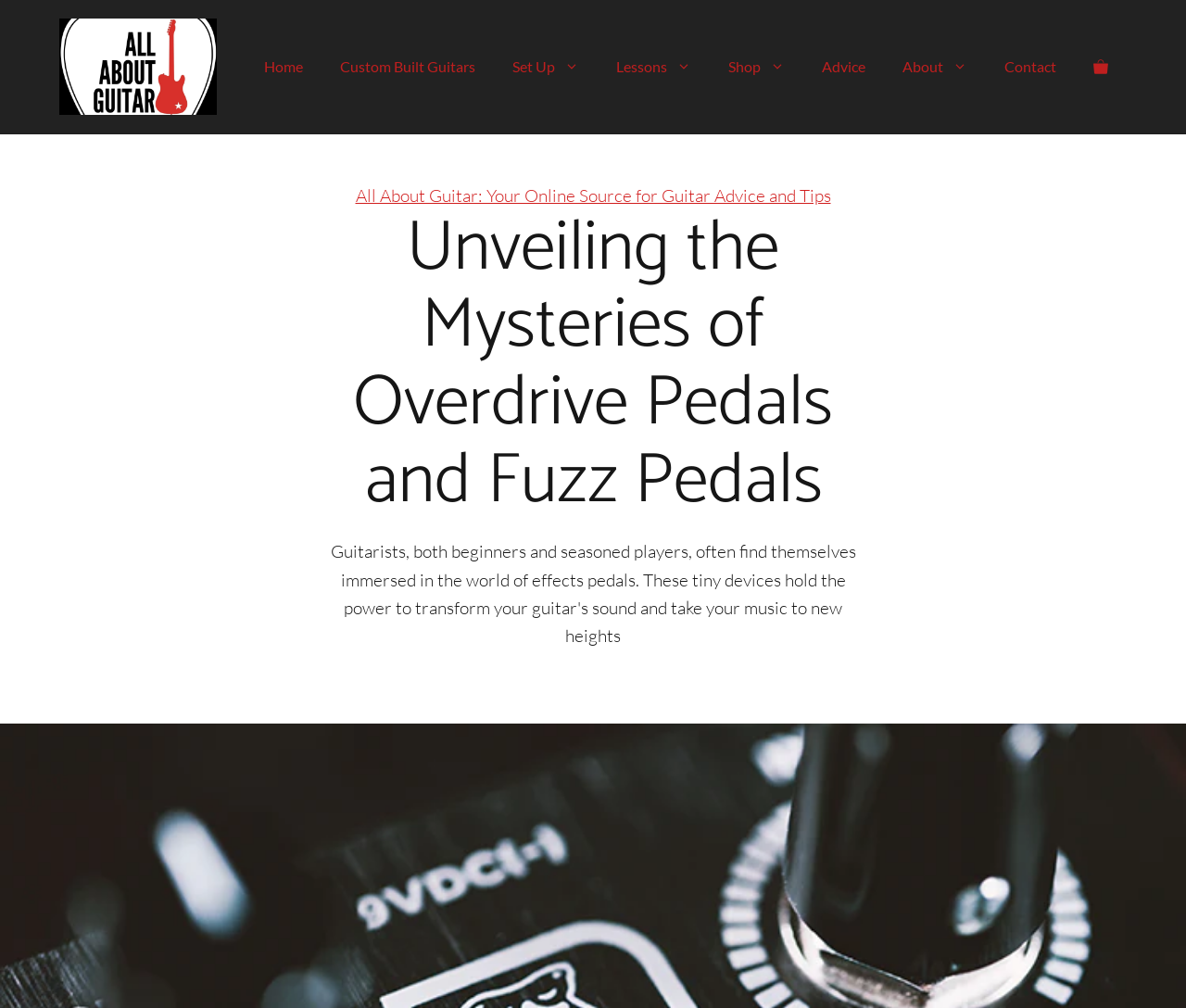What is the title or heading displayed on the webpage?

Unveiling the Mysteries of Overdrive Pedals and Fuzz Pedals